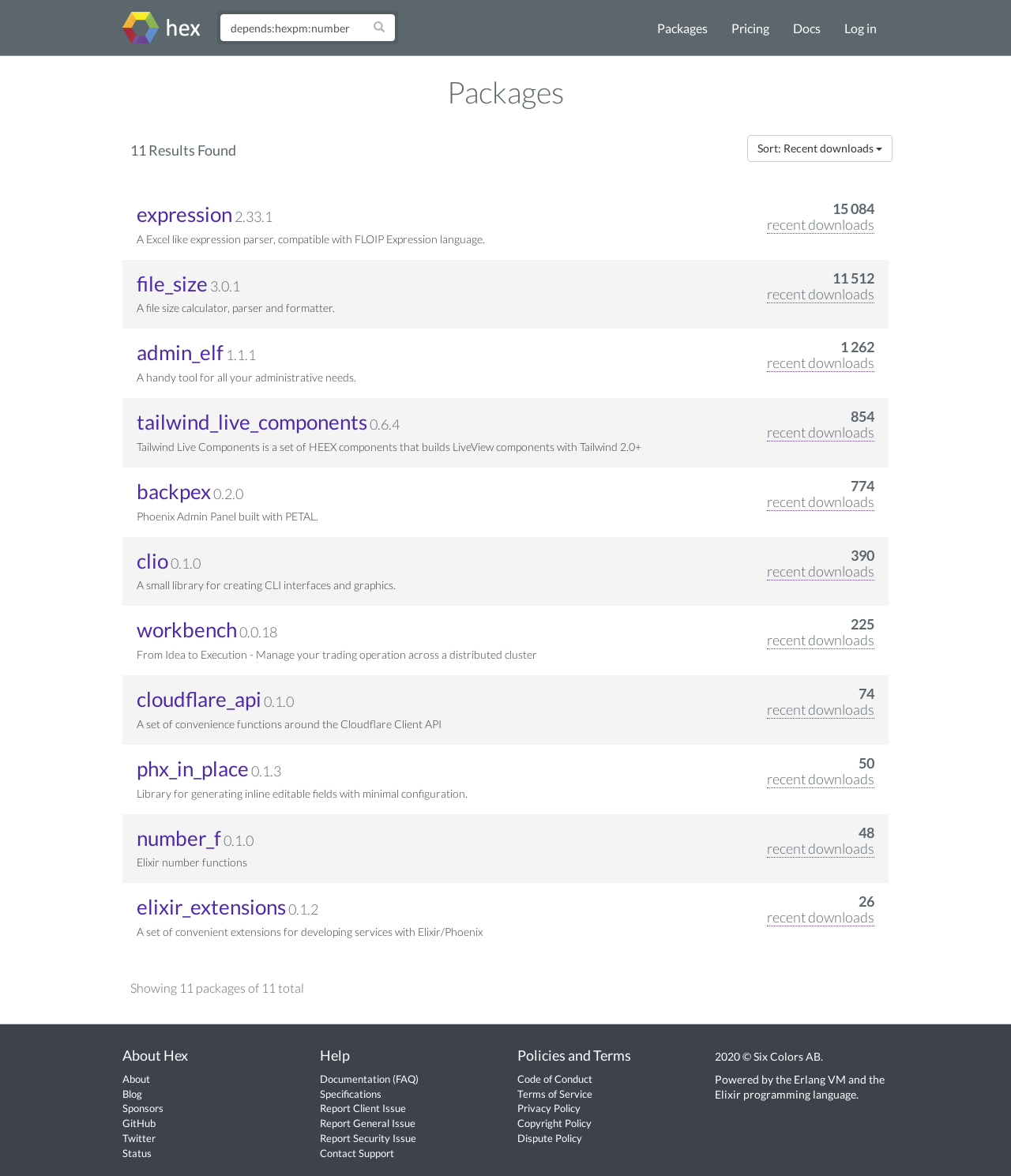Utilize the details in the image to thoroughly answer the following question: How many recent downloads does the 'file_size' package have?

I found the 'file_size' package on the page and looked at the text next to it, which indicates the number of recent downloads, and it says '1 262'.